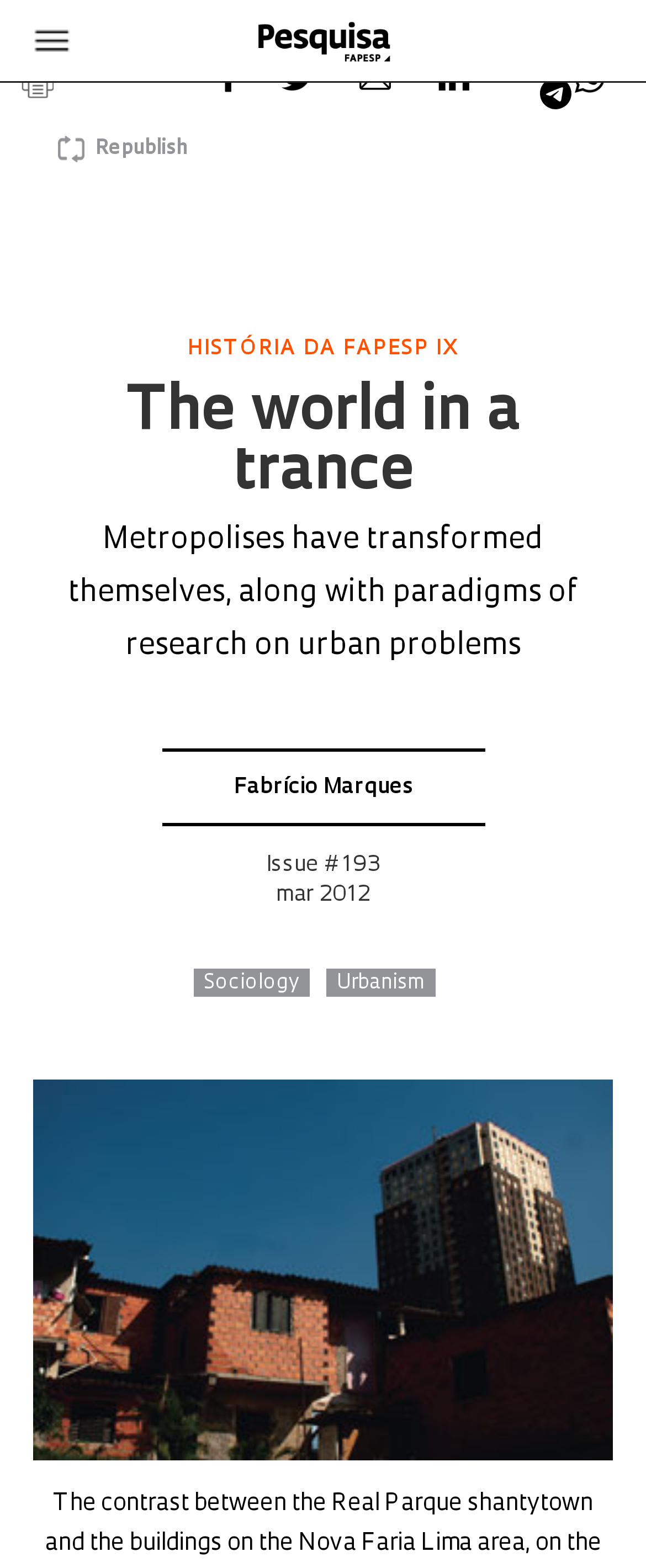Determine the bounding box coordinates for the area that should be clicked to carry out the following instruction: "Read the article 'The world in a trance'".

[0.195, 0.245, 0.805, 0.321]